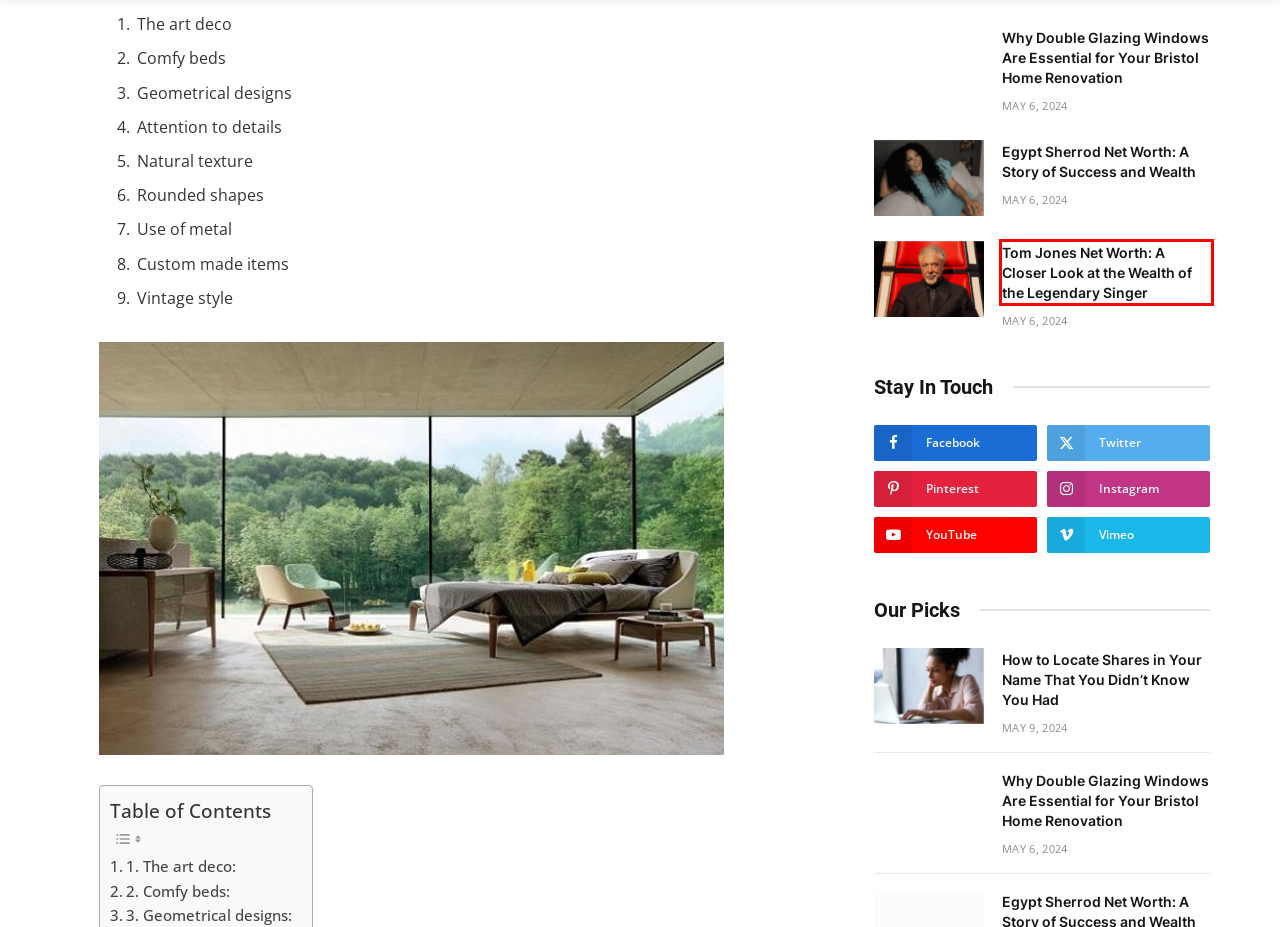Examine the screenshot of a webpage with a red rectangle bounding box. Select the most accurate webpage description that matches the new webpage after clicking the element within the bounding box. Here are the candidates:
A. Home - Nativa Interiors
B. Nasir Hanif, Author at My URL Pro
C. Home Improvement Archives - My URL Pro
D. Norah Vincent Age: Unveiling the Life and Legacy
E. Lifestyle Archives - My URL Pro
F. Tom Jones Net Worth: A Closer Look at the Wealth of the Singer
G. 5 Decor Elements Every Room in Your Home Needs - My URL Pro
H. Homepage - My URL Pro

F